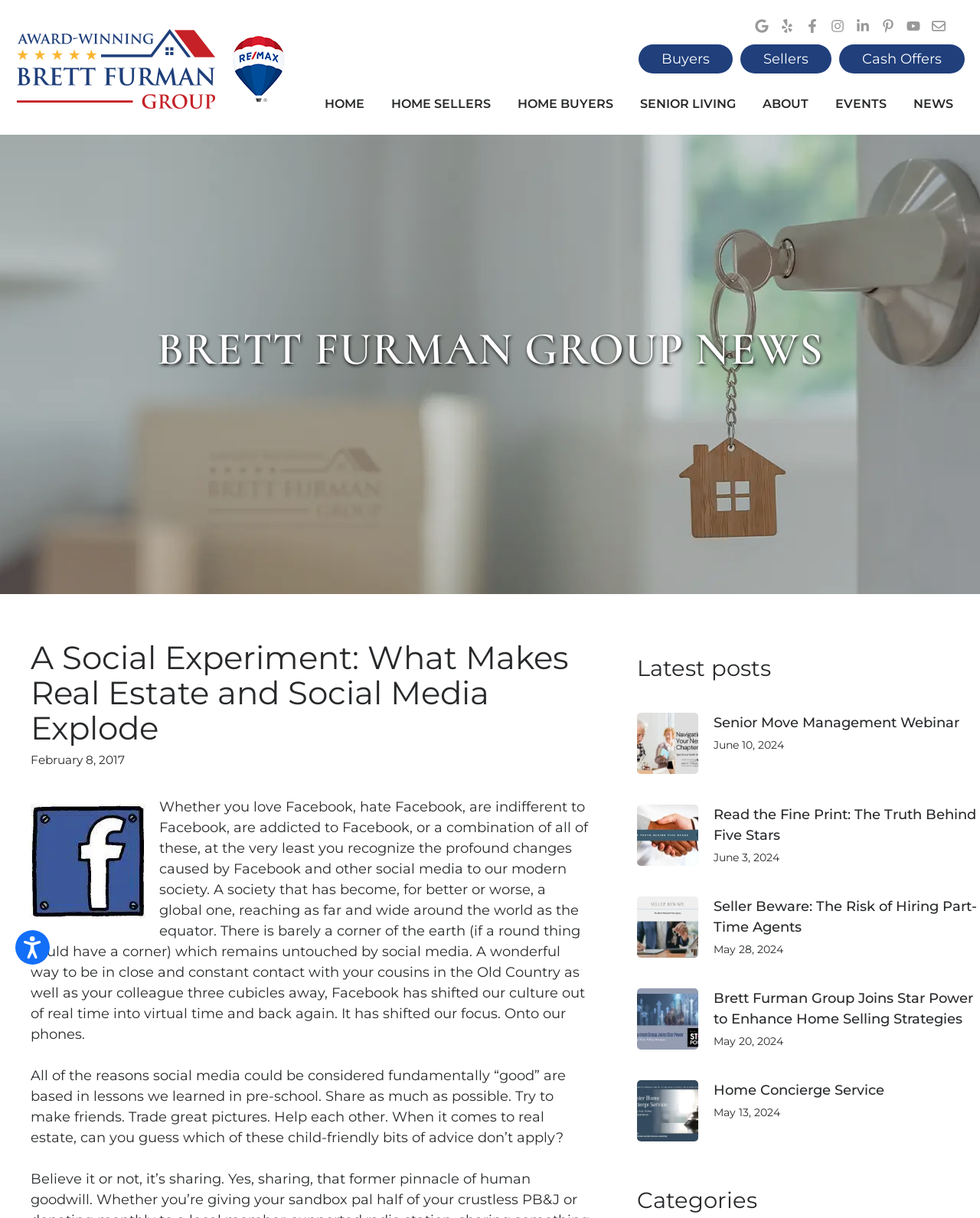Produce a meticulous description of the webpage.

The webpage is about Brett Furman Group, a real estate company. At the top, there is a banner with the company's name and a navigation menu with links to different sections of the website, including "HOME", "HOME SELLERS", "HOME BUYERS", "SENIOR LIVING", "ABOUT", "EVENTS", and "NEWS".

Below the navigation menu, there is a heading "BRETT FURMAN GROUP NEWS" followed by a news article titled "A Social Experiment: What Makes Real Estate and Social Media Explode". The article discusses the impact of social media on modern society and its effects on the real estate industry.

On the right side of the page, there are several links to other news articles and blog posts, including "Navigating the Next Chapter - Senior Move Management tips for a smooth transition", "Senior Move Management Webinar", "The Truth Behind Five Stars - Read the Fine Print. Purchased five star awards are not the same as Google five star reviews", "Home Seller Beware - The Risk of Hiring Part-Time Real Estate Agents", "Brett Furman Group joins Star Power to enhance home selling strategies for home sellers", "Premier Home Concierge Service to elevate your home selling experience", and others. Each link has a corresponding image and a timestamp indicating when the article was published.

At the bottom of the page, there is a heading "Categories" with no visible content underneath. There are also several social media links and a button to access accessibility options.